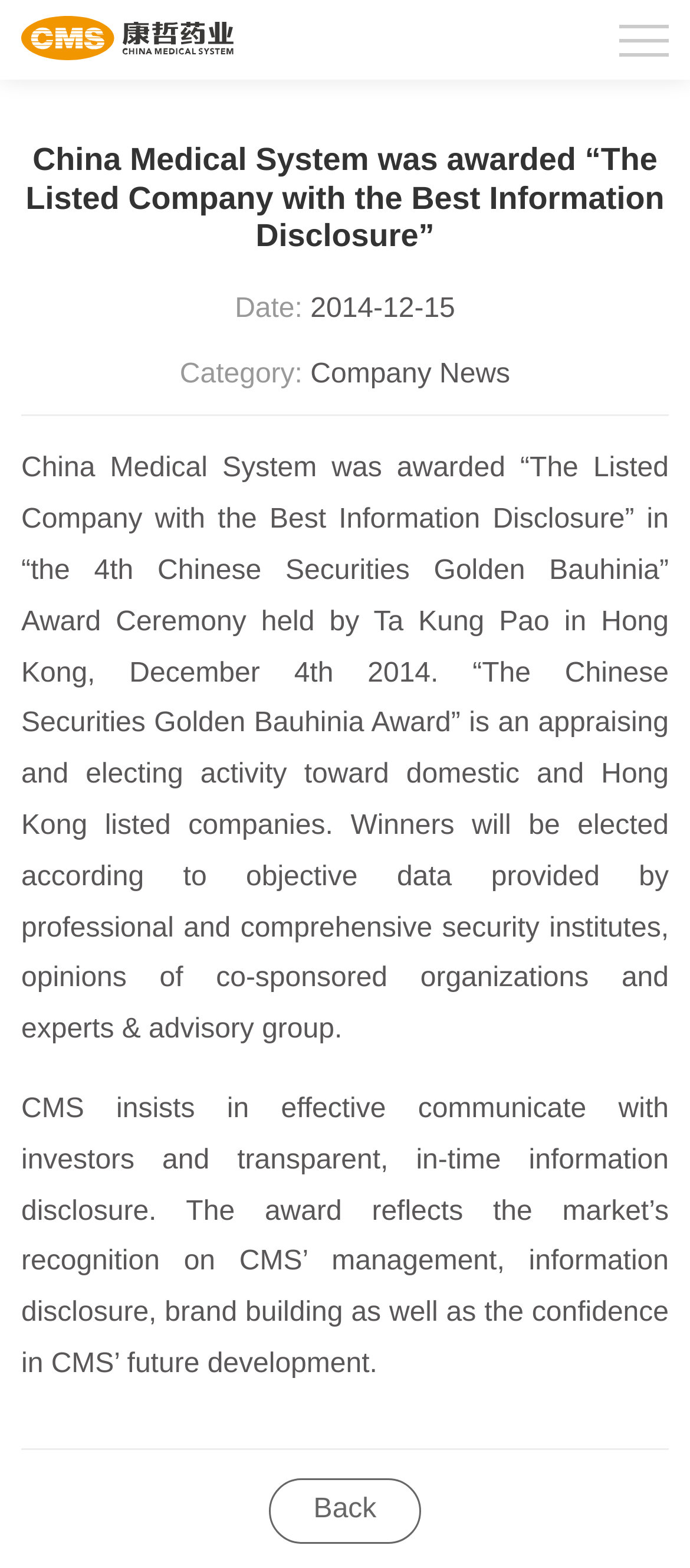Could you identify the text that serves as the heading for this webpage?

China Medical System was awarded “The Listed Company with the Best Information Disclosure”